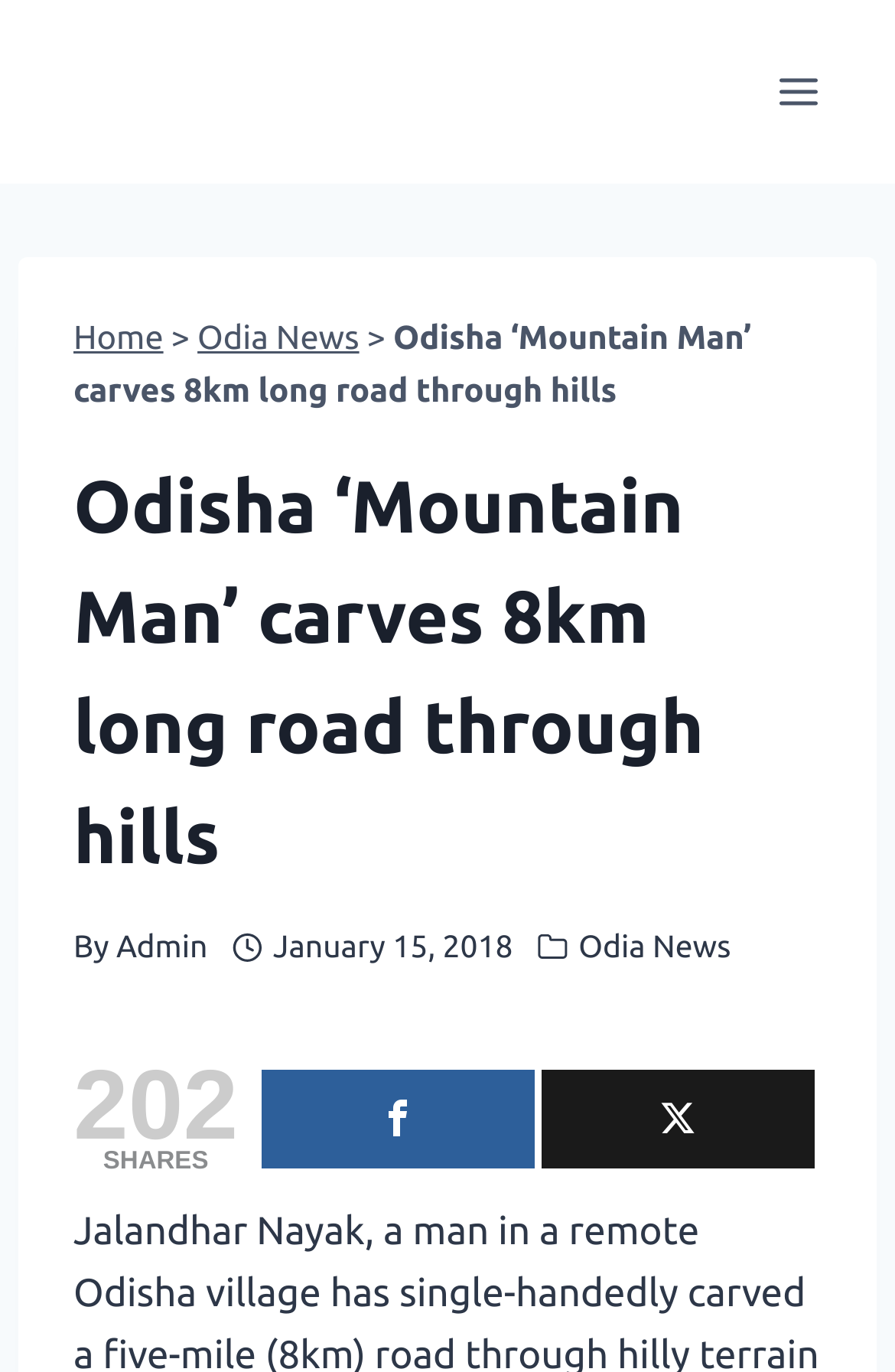Identify the bounding box coordinates of the element that should be clicked to fulfill this task: "Click the 'Home' link". The coordinates should be provided as four float numbers between 0 and 1, i.e., [left, top, right, bottom].

[0.082, 0.233, 0.183, 0.259]